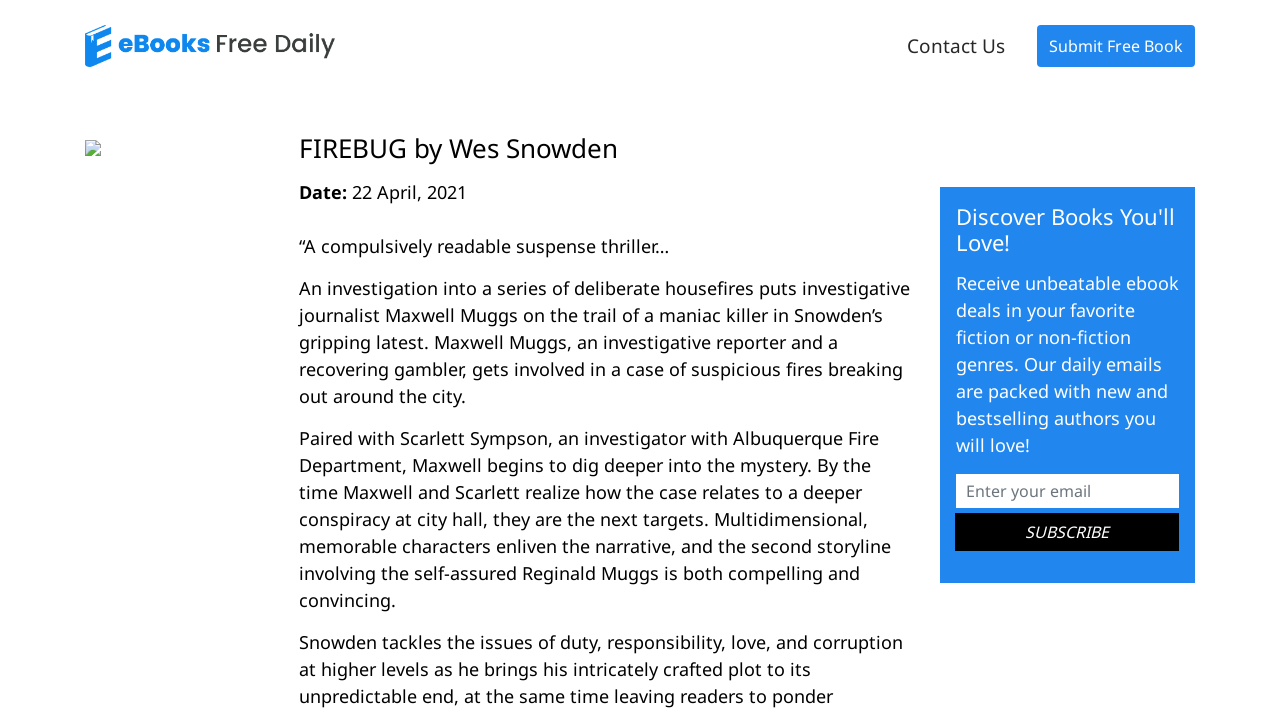What is the name of the investigative journalist?
Based on the image content, provide your answer in one word or a short phrase.

Maxwell Muggs